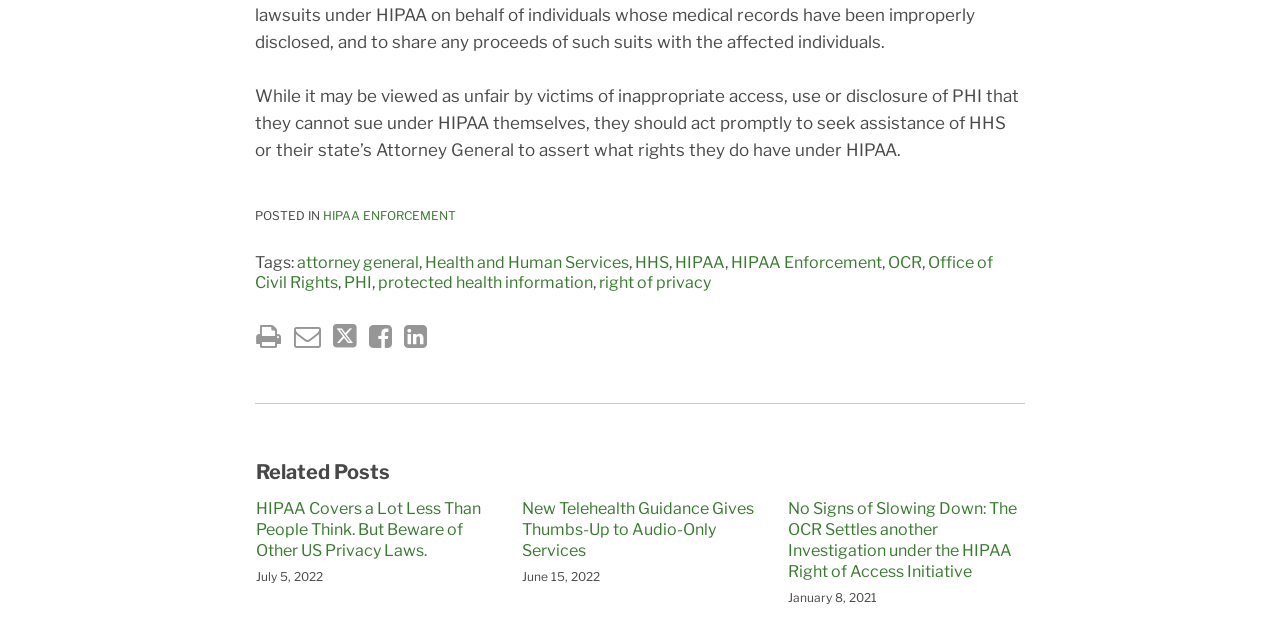What is PHI?
Examine the image and provide an in-depth answer to the question.

In the main text, PHI is mentioned, and later in the tags section, 'protected health information' is linked, which suggests that PHI stands for Protected Health Information.